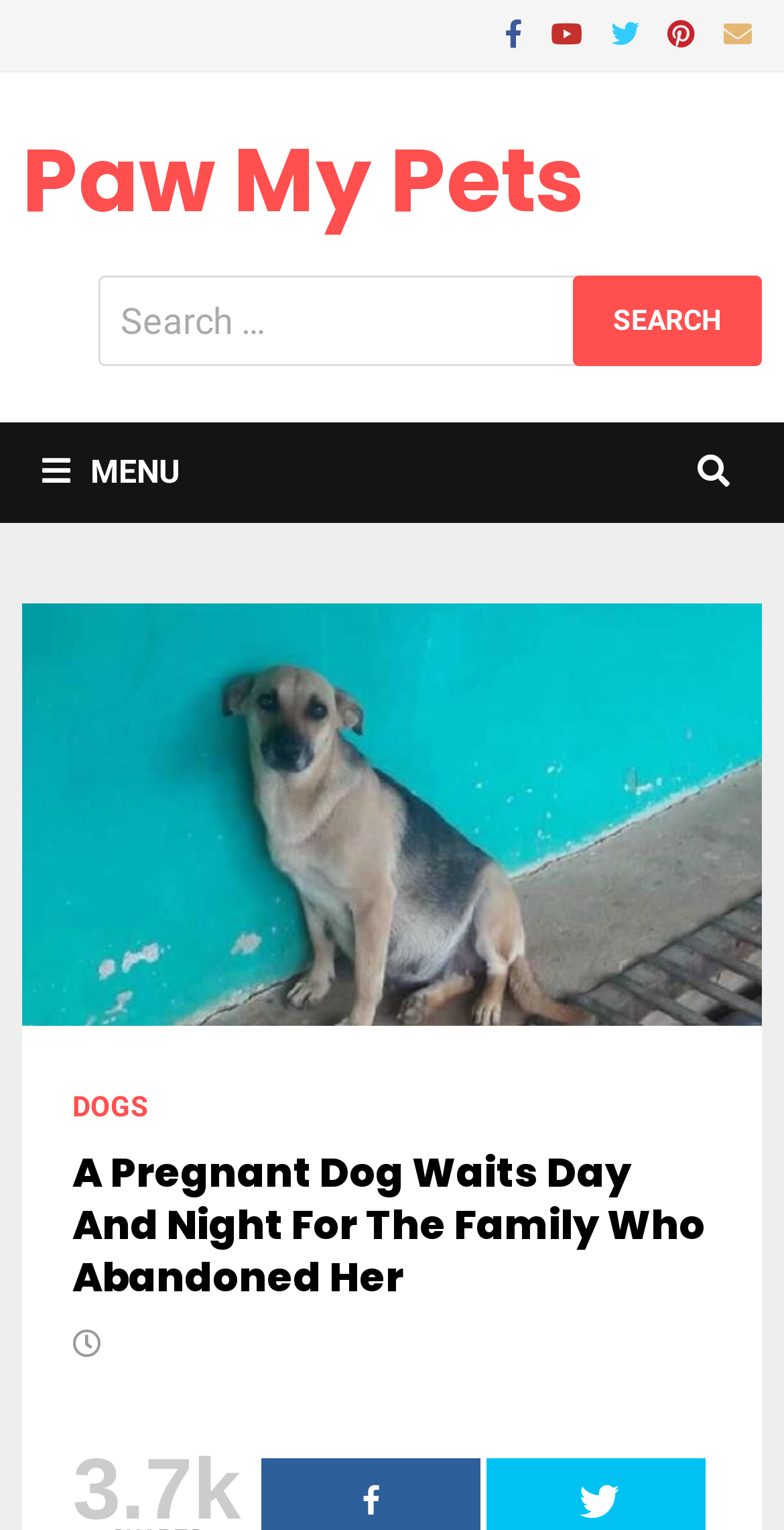Identify the bounding box coordinates for the UI element described by the following text: "title="Pinterest"". Provide the coordinates as four float numbers between 0 and 1, in the format [left, top, right, bottom].

[0.838, 0.007, 0.91, 0.034]